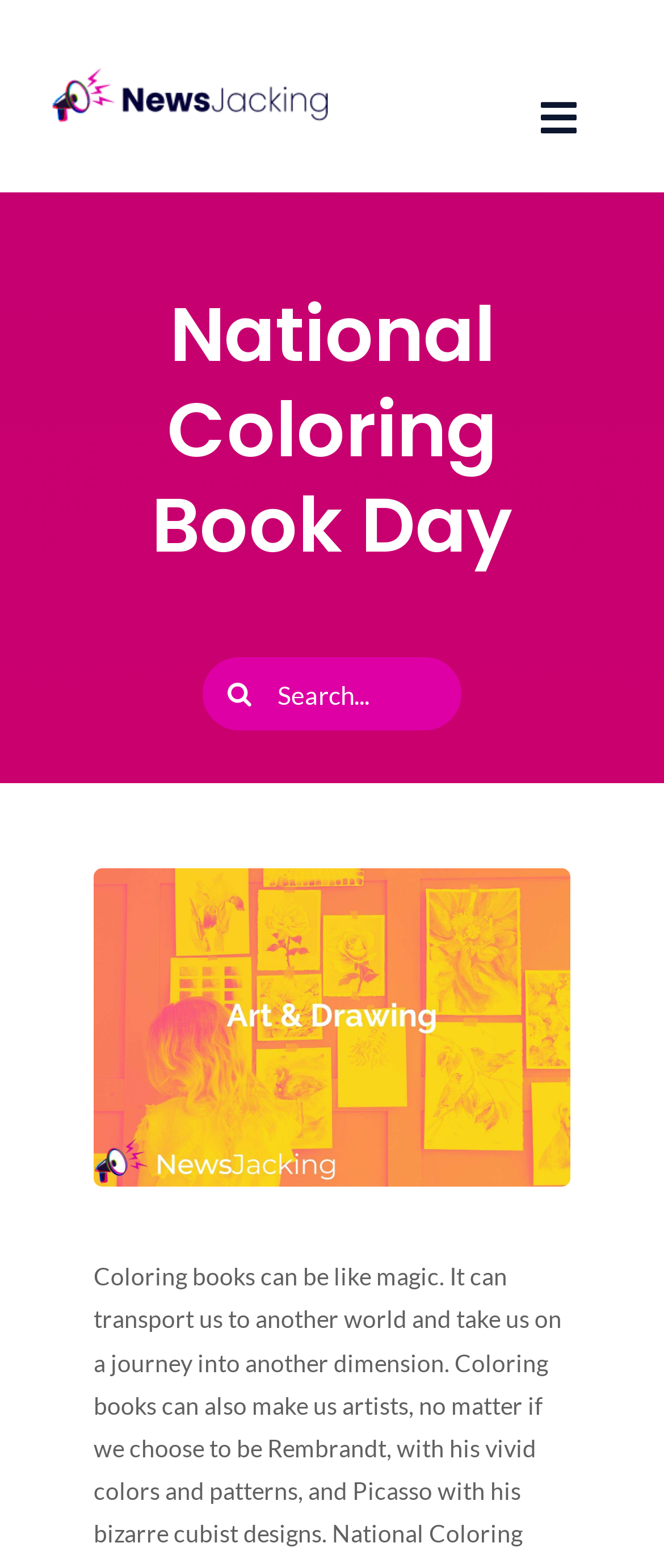Highlight the bounding box coordinates of the element you need to click to perform the following instruction: "Click on Instagram."

None